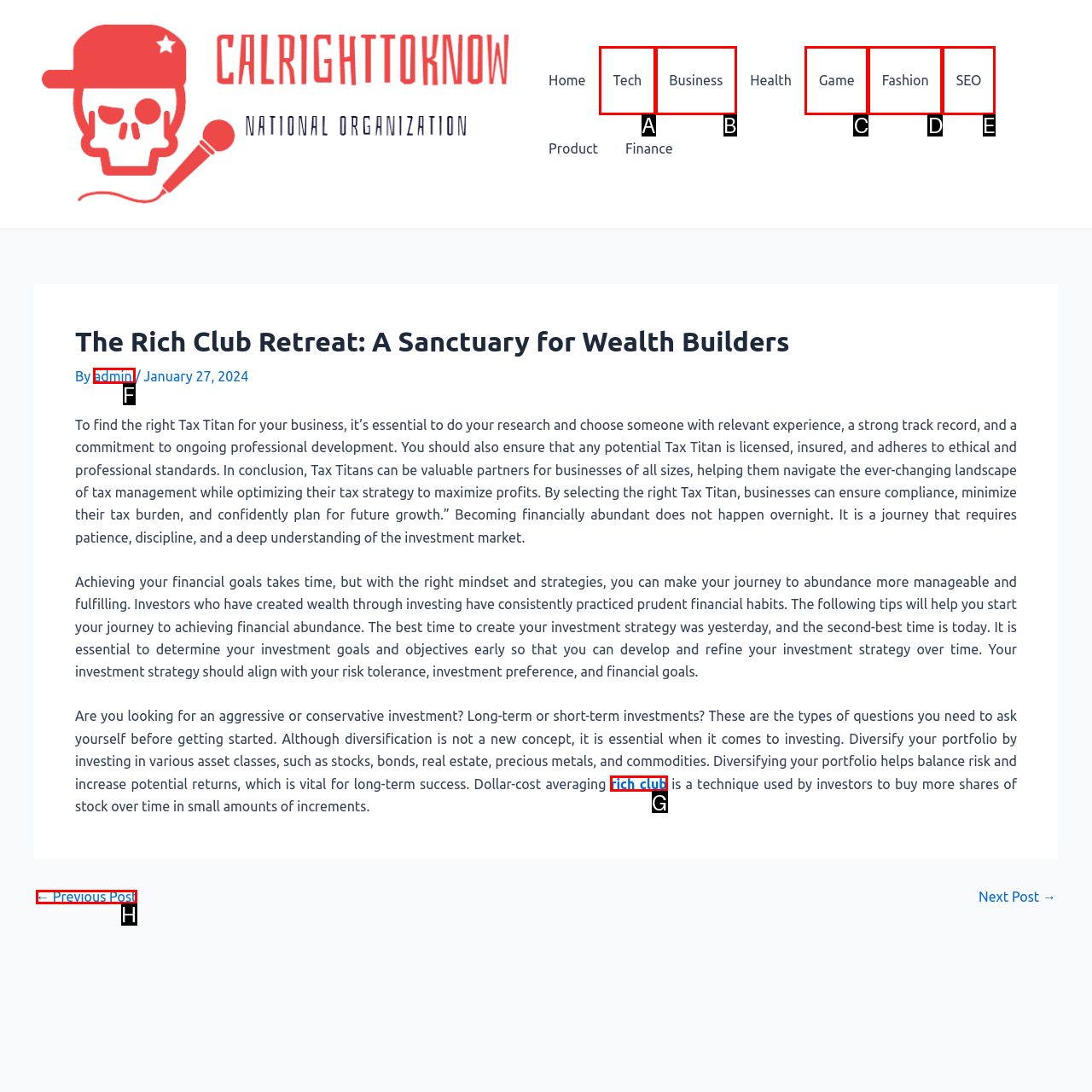Which UI element matches this description: rich club?
Reply with the letter of the correct option directly.

G